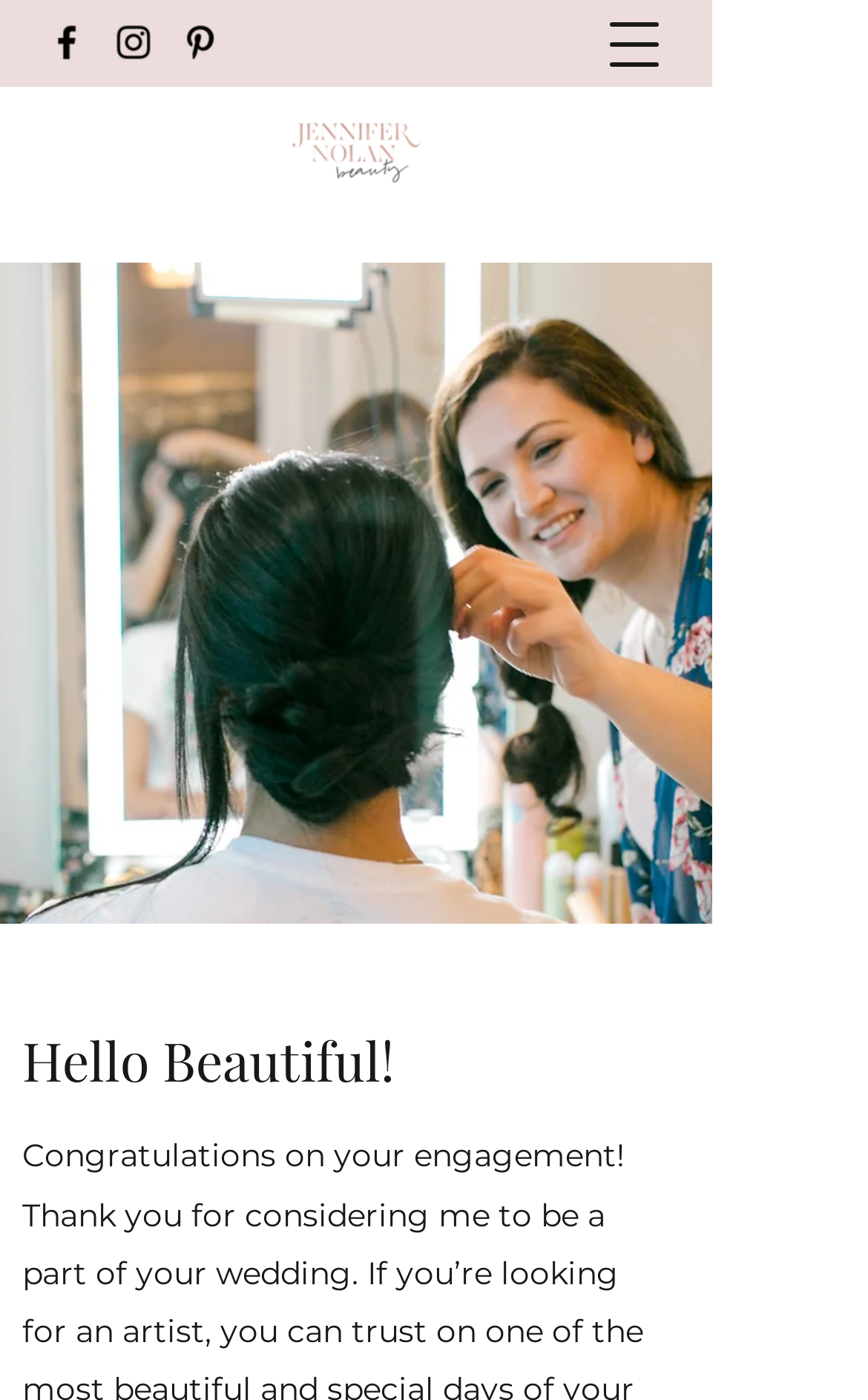Respond to the question below with a concise word or phrase:
What is the background image of this webpage?

ZOOM1094_edited.jpg